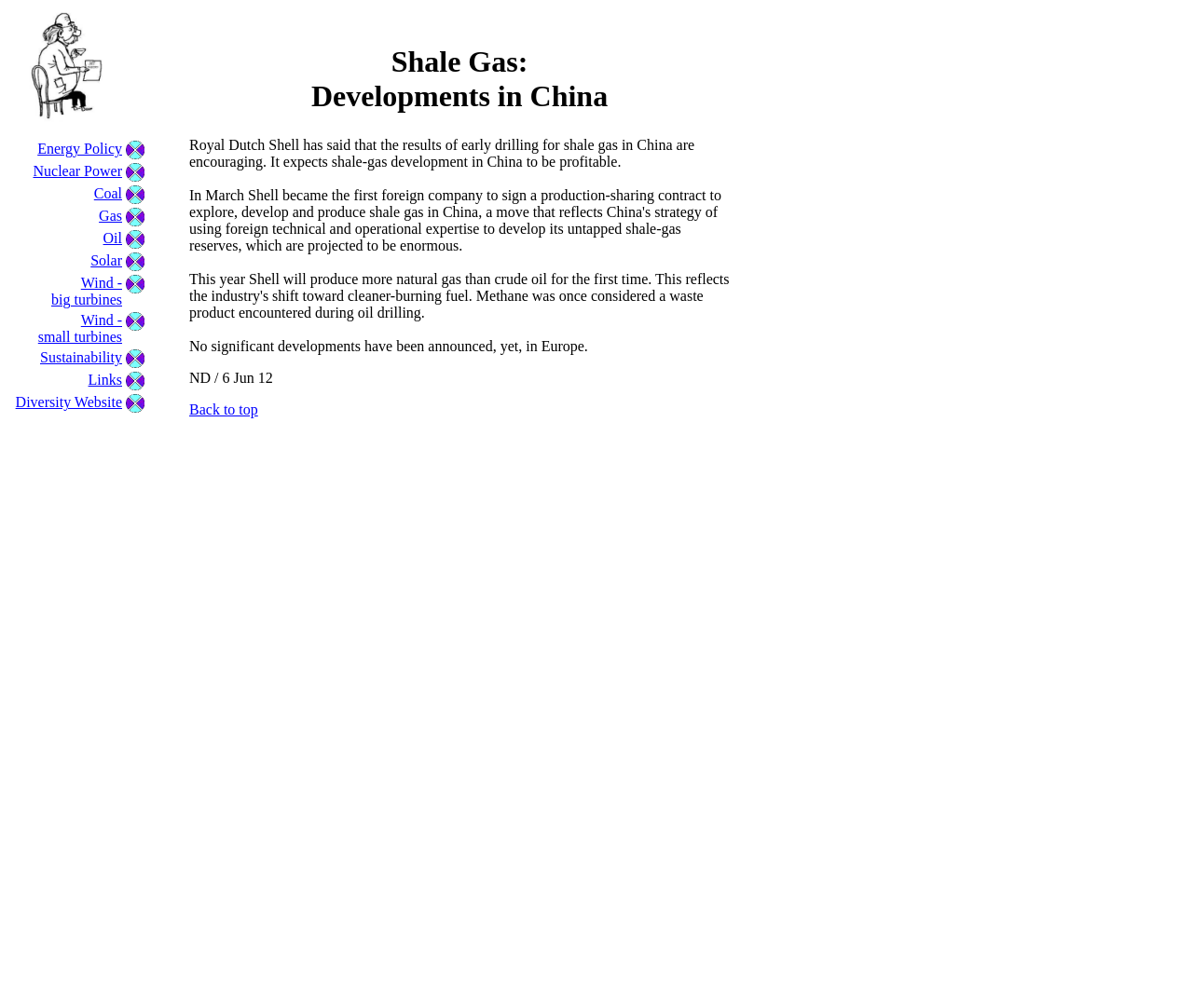What is the last energy source listed?
Using the image, respond with a single word or phrase.

Wind - small turbines